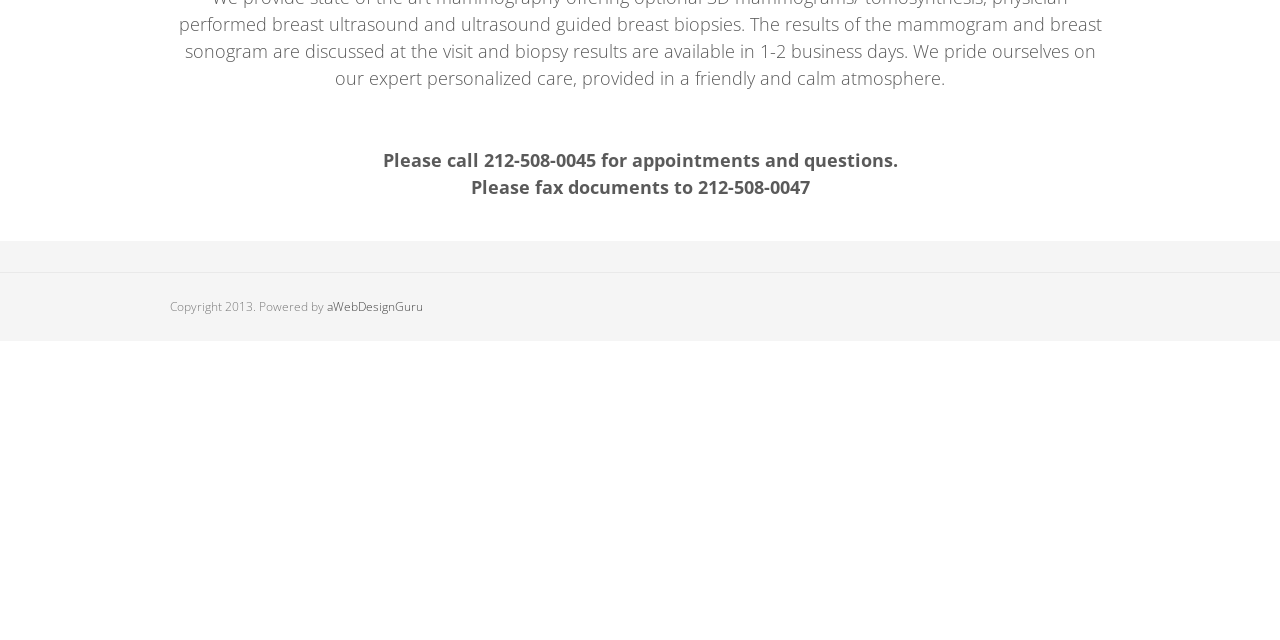Determine the bounding box for the described UI element: "January 5, 2021January 5, 2021".

None